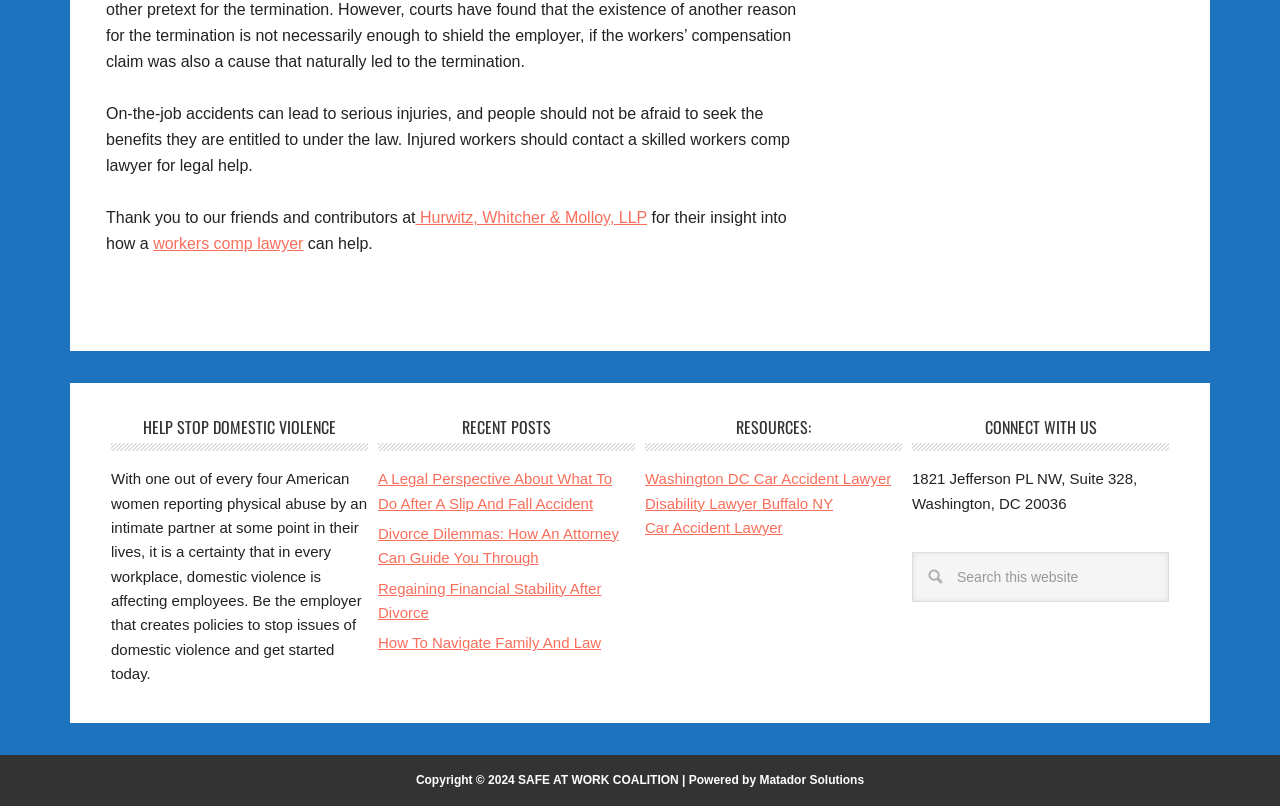Locate the bounding box coordinates of the element that needs to be clicked to carry out the instruction: "Read about stopping domestic violence". The coordinates should be given as four float numbers ranging from 0 to 1, i.e., [left, top, right, bottom].

[0.087, 0.52, 0.288, 0.56]